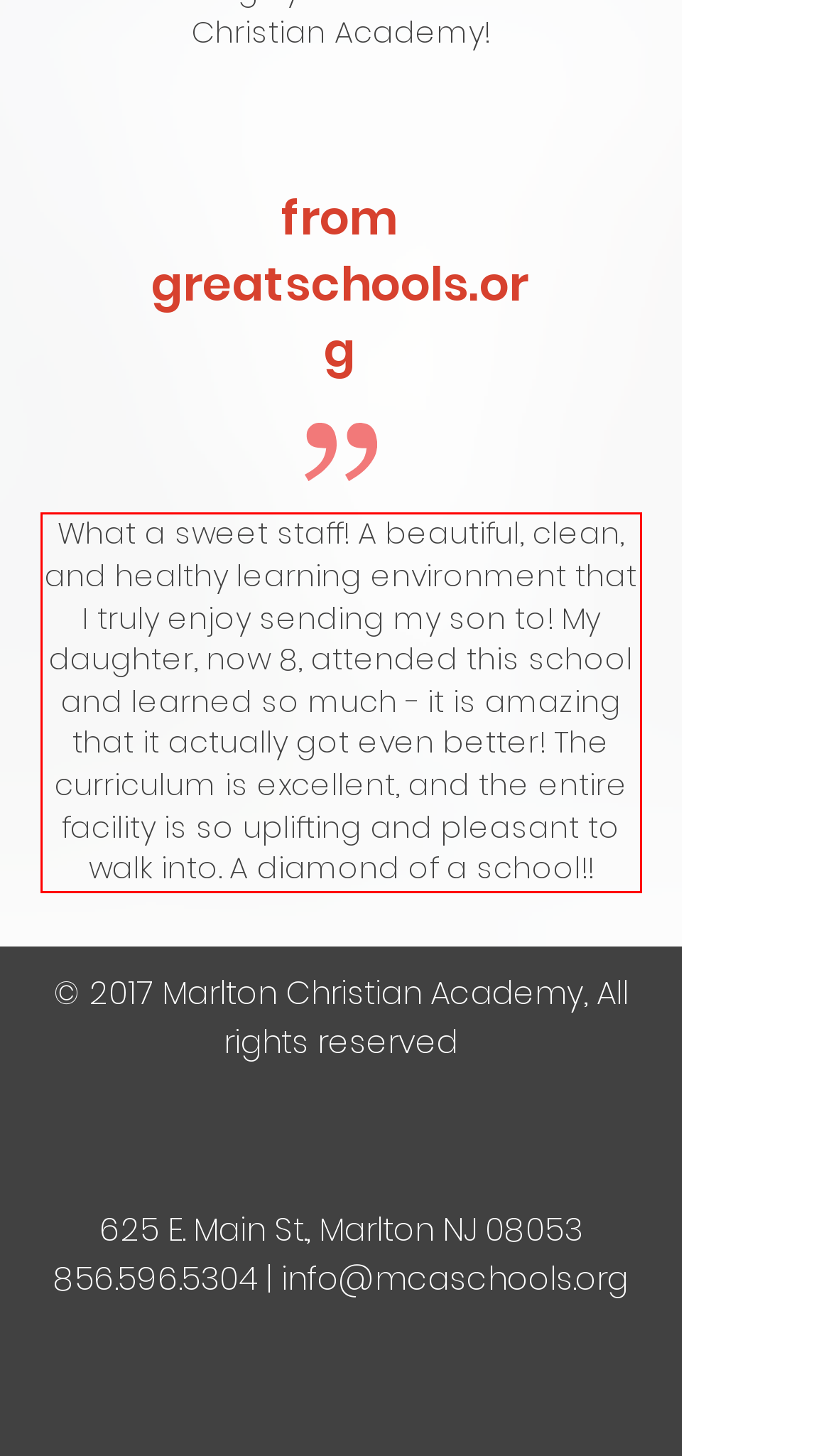Identify the text inside the red bounding box on the provided webpage screenshot by performing OCR.

What a sweet staff! A beautiful, clean, and healthy learning environment that I truly enjoy sending my son to! My daughter, now 8, attended this school and learned so much - it is amazing that it actually got even better! The curriculum is excellent, and the entire facility is so uplifting and pleasant to walk into. A diamond of a school!!